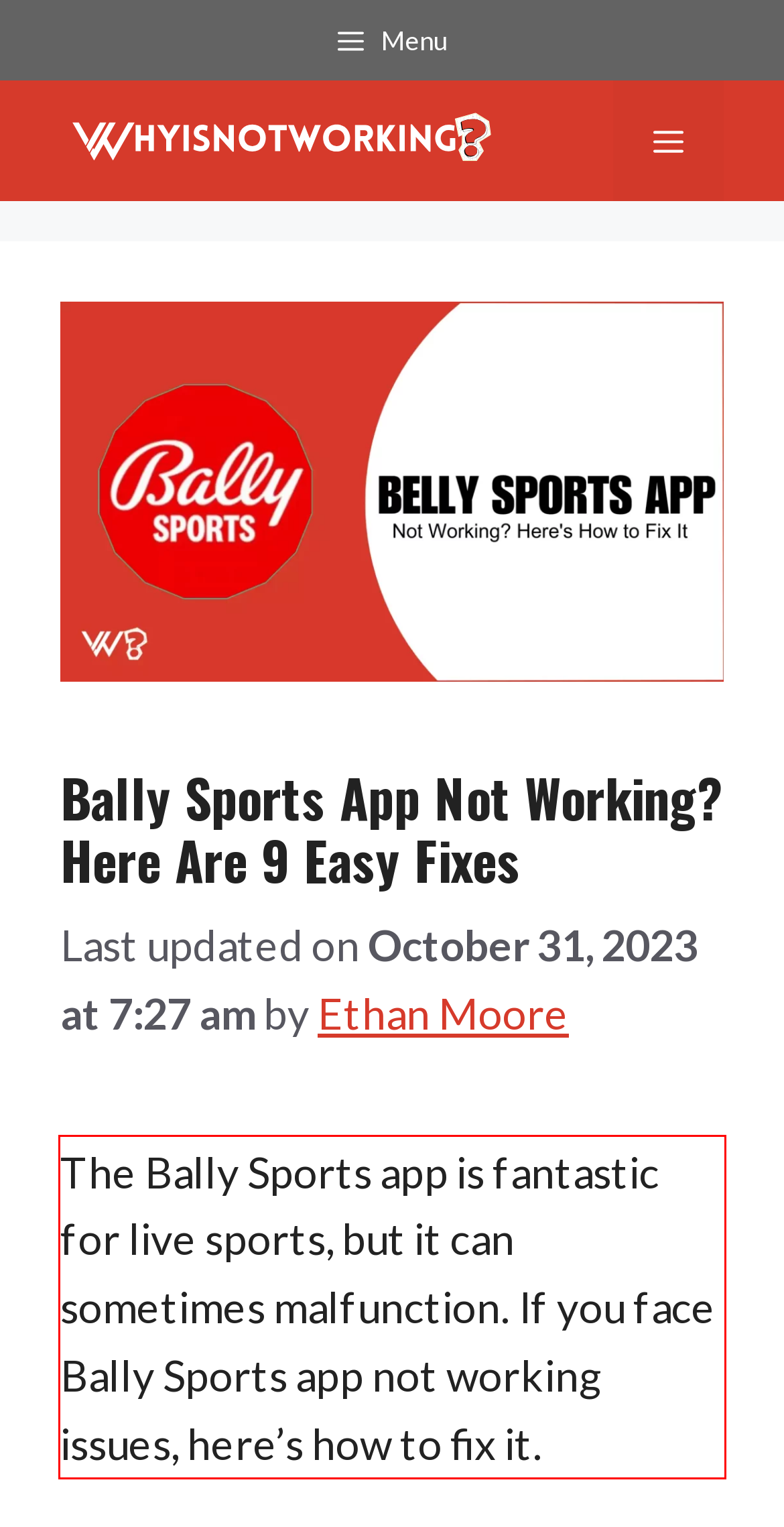Observe the screenshot of the webpage, locate the red bounding box, and extract the text content within it.

The Bally Sports app is fantastic for live sports, but it can sometimes malfunction. If you face Bally Sports app not working issues, here’s how to fix it.